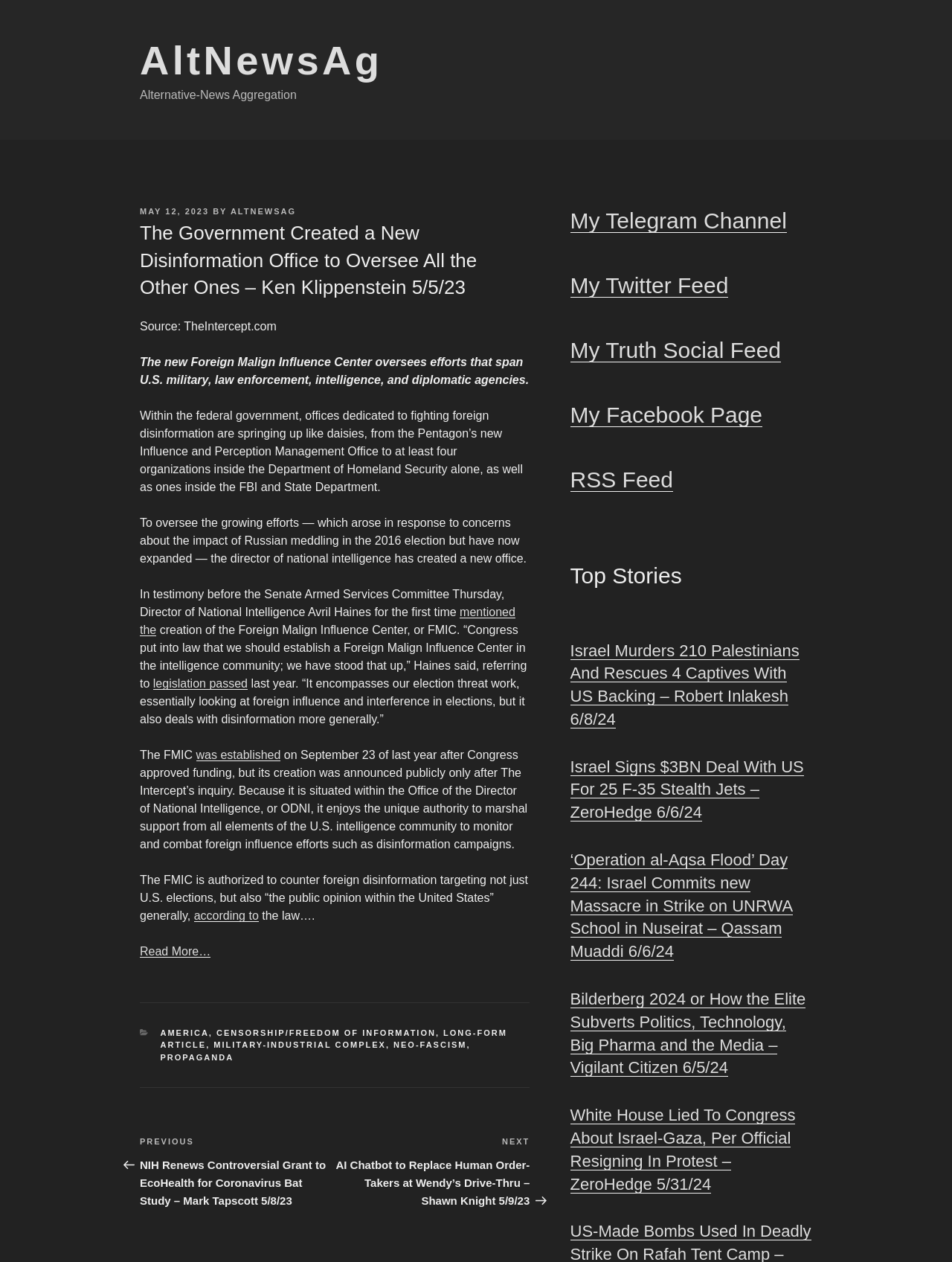Locate the bounding box of the UI element defined by this description: "US State Law". The coordinates should be given as four float numbers between 0 and 1, formatted as [left, top, right, bottom].

None